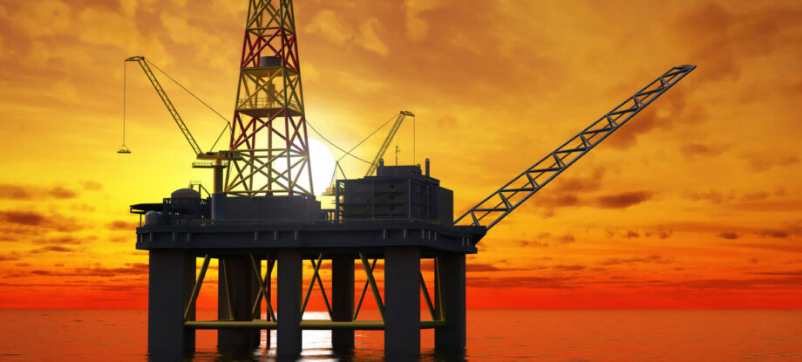Respond to the question below with a single word or phrase:
What is the significance of the oil and gas industry?

Meeting global energy demands